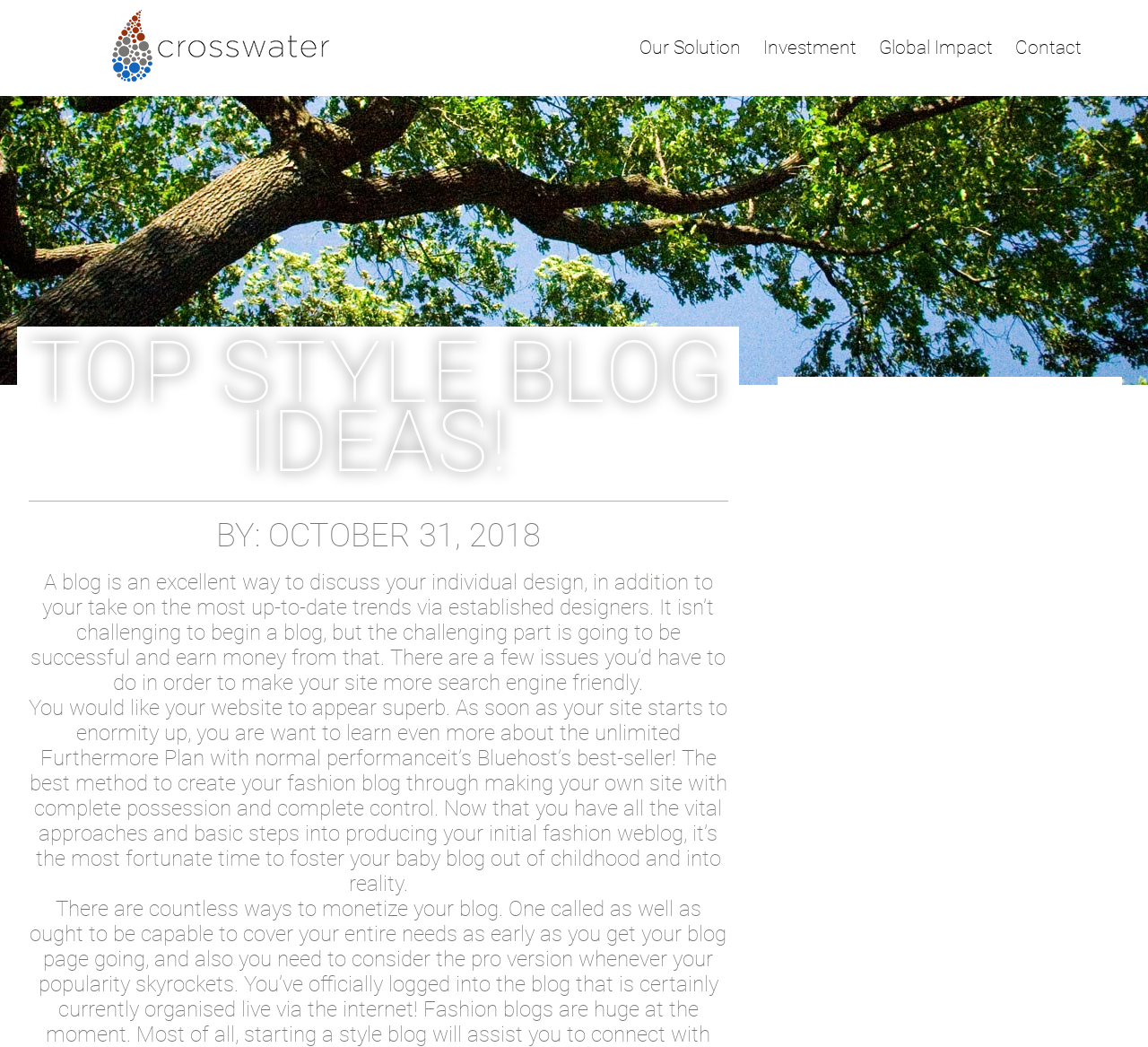Using the provided description: "Global Impact", find the bounding box coordinates of the corresponding UI element. The output should be four float numbers between 0 and 1, in the format [left, top, right, bottom].

[0.766, 0.035, 0.865, 0.056]